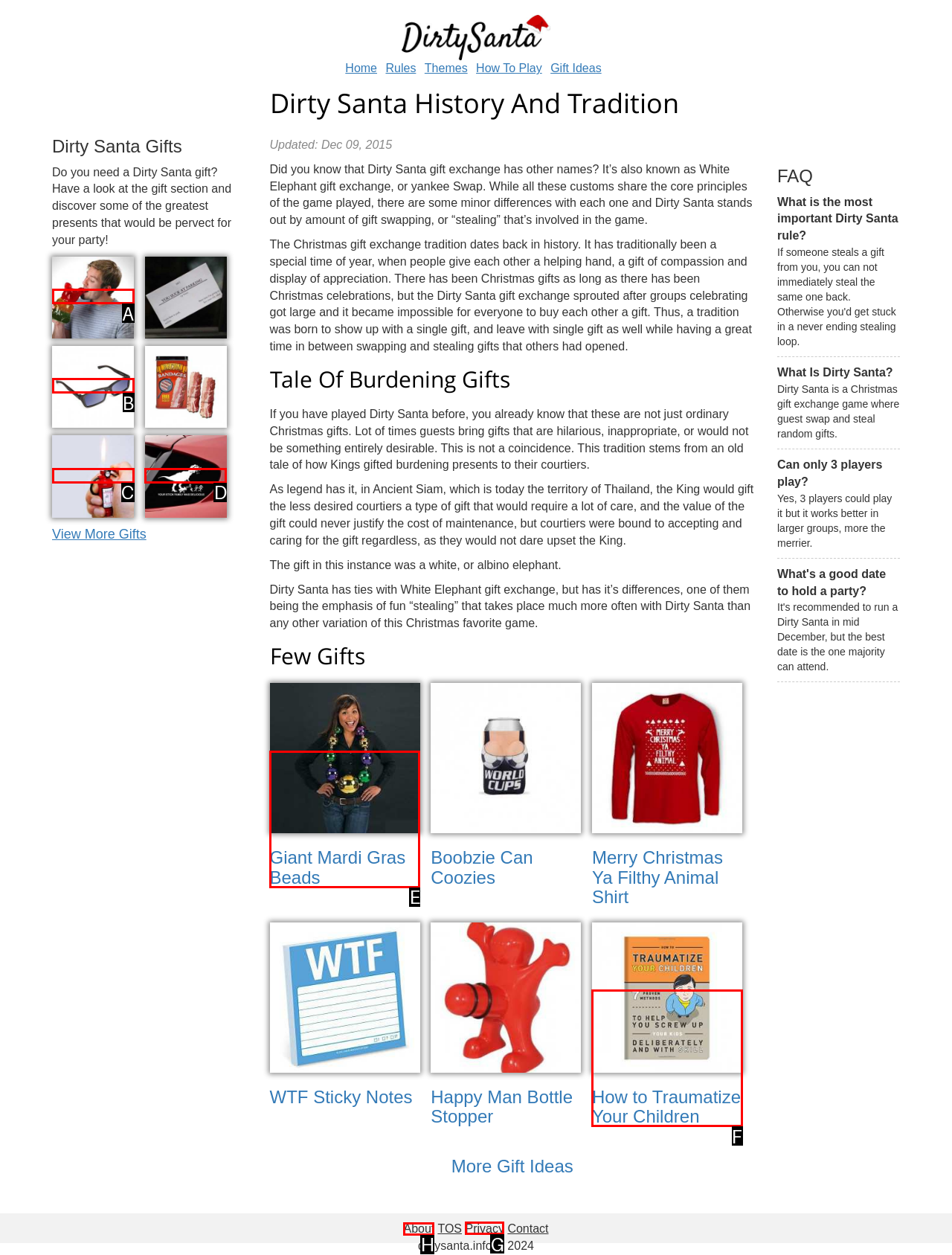Determine which UI element I need to click to achieve the following task: search by year Provide your answer as the letter of the selected option.

None